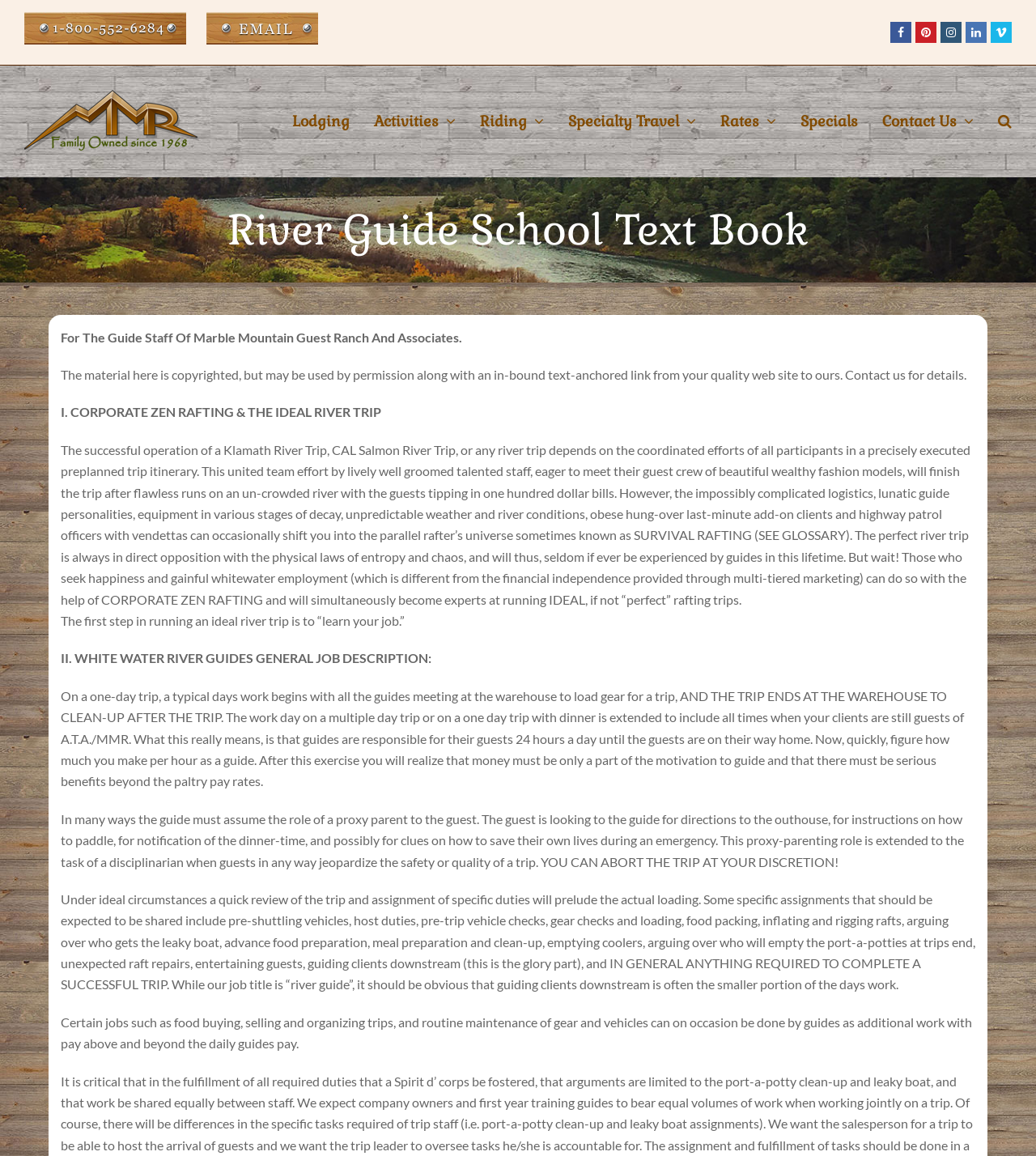What is the role of a river guide beyond guiding?
Refer to the image and give a detailed answer to the question.

The role of a river guide beyond guiding can be inferred from the text 'In many ways the guide must assume the role of a proxy parent to the guest... This proxy-parenting role is extended to the task of a disciplinarian when guests in any way jeopardize the safety or quality of a trip.' which is located in the StaticText element with bounding box coordinates [0.059, 0.701, 0.93, 0.752]. This text indicates that a river guide is responsible for not only guiding clients but also for ensuring their safety and well-being.